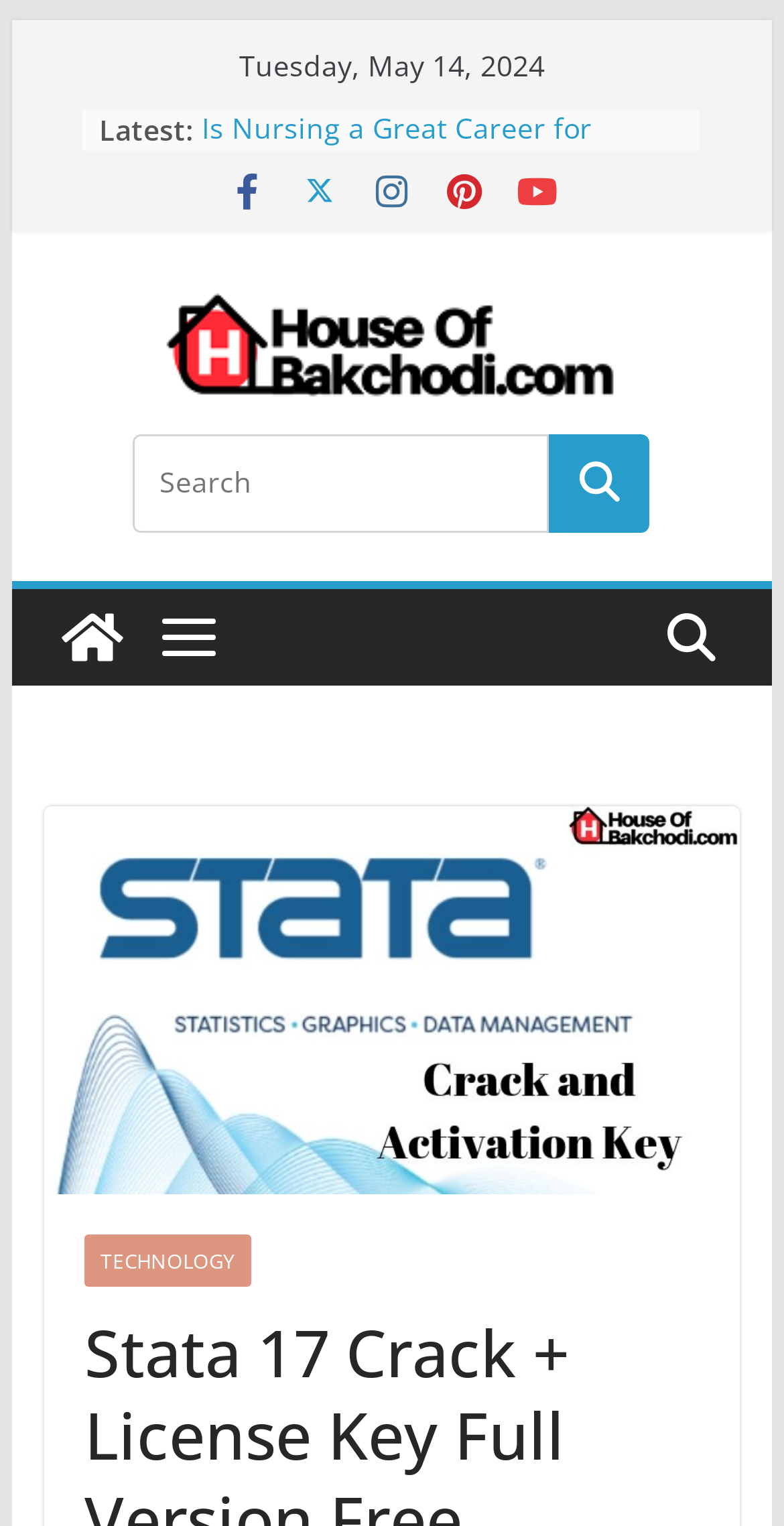Kindly determine the bounding box coordinates for the area that needs to be clicked to execute this instruction: "Click on the link to page 2".

None